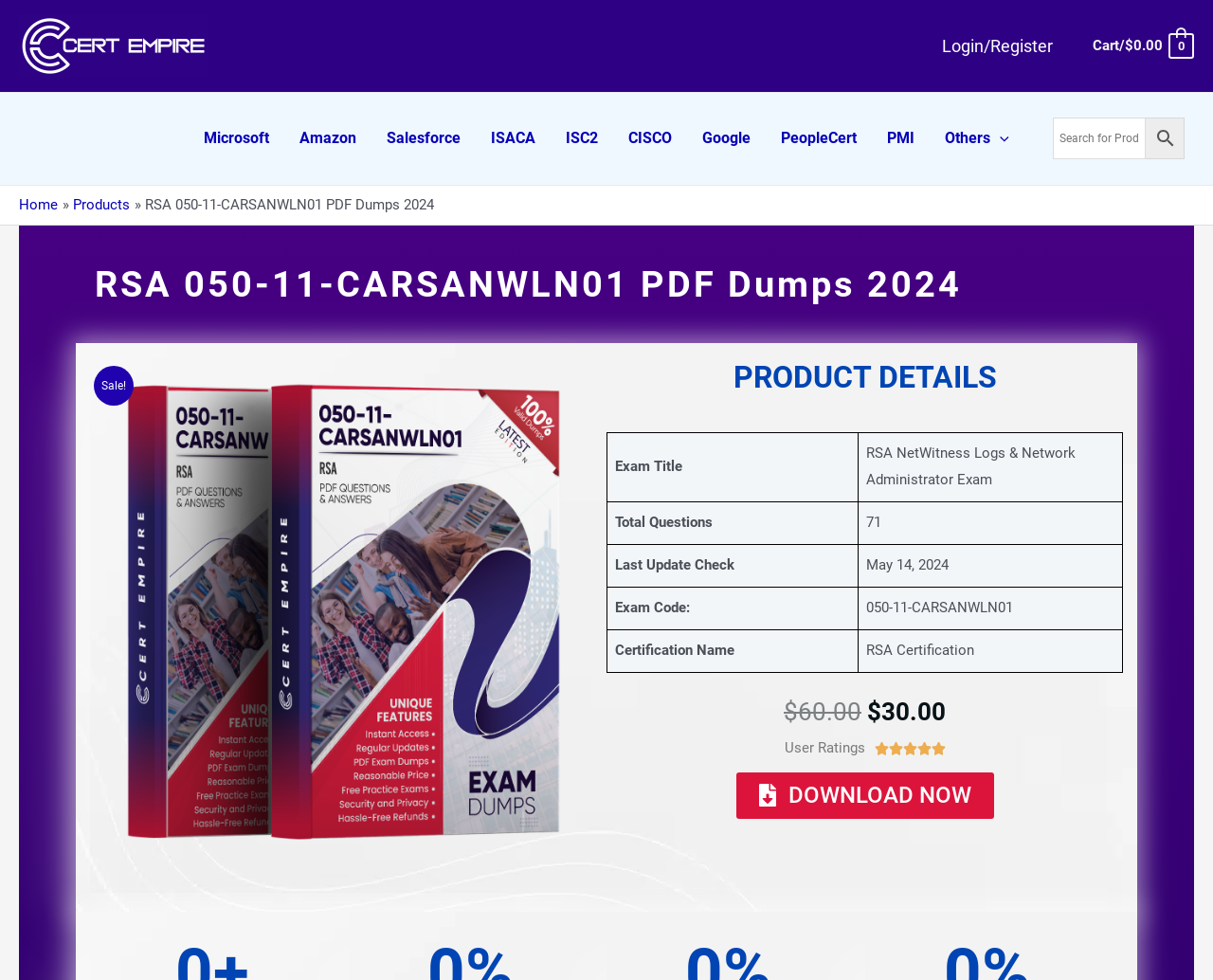For the given element description DOWNLOAD NOW, determine the bounding box coordinates of the UI element. The coordinates should follow the format (top-left x, top-left y, bottom-right x, bottom-right y) and be within the range of 0 to 1.

[0.607, 0.789, 0.819, 0.836]